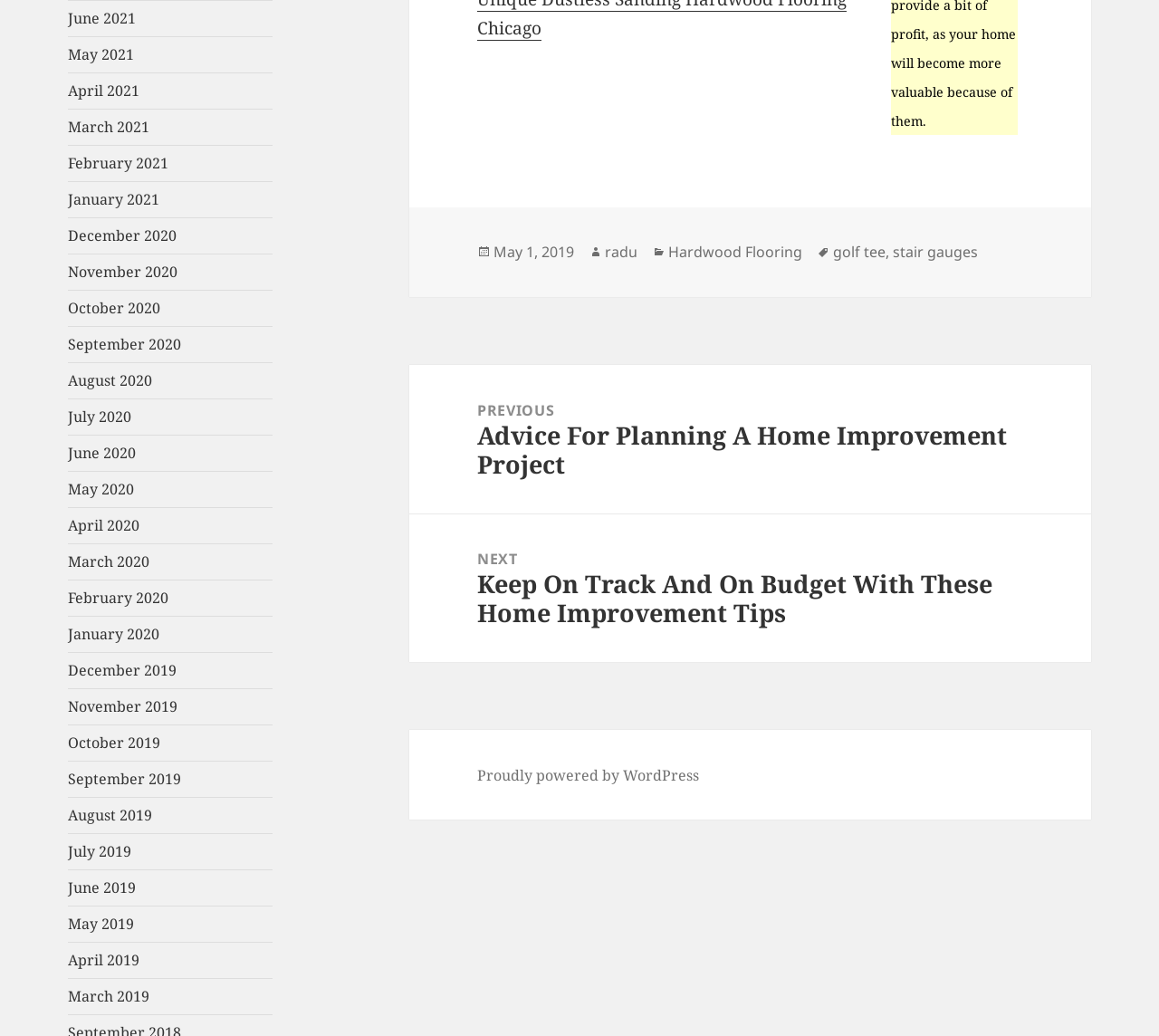What is the title of the previous post?
Examine the image closely and answer the question with as much detail as possible.

I examined the post navigation section of the webpage and found the title of the previous post, which is 'Advice For Planning A Home Improvement Project', listed as a link.